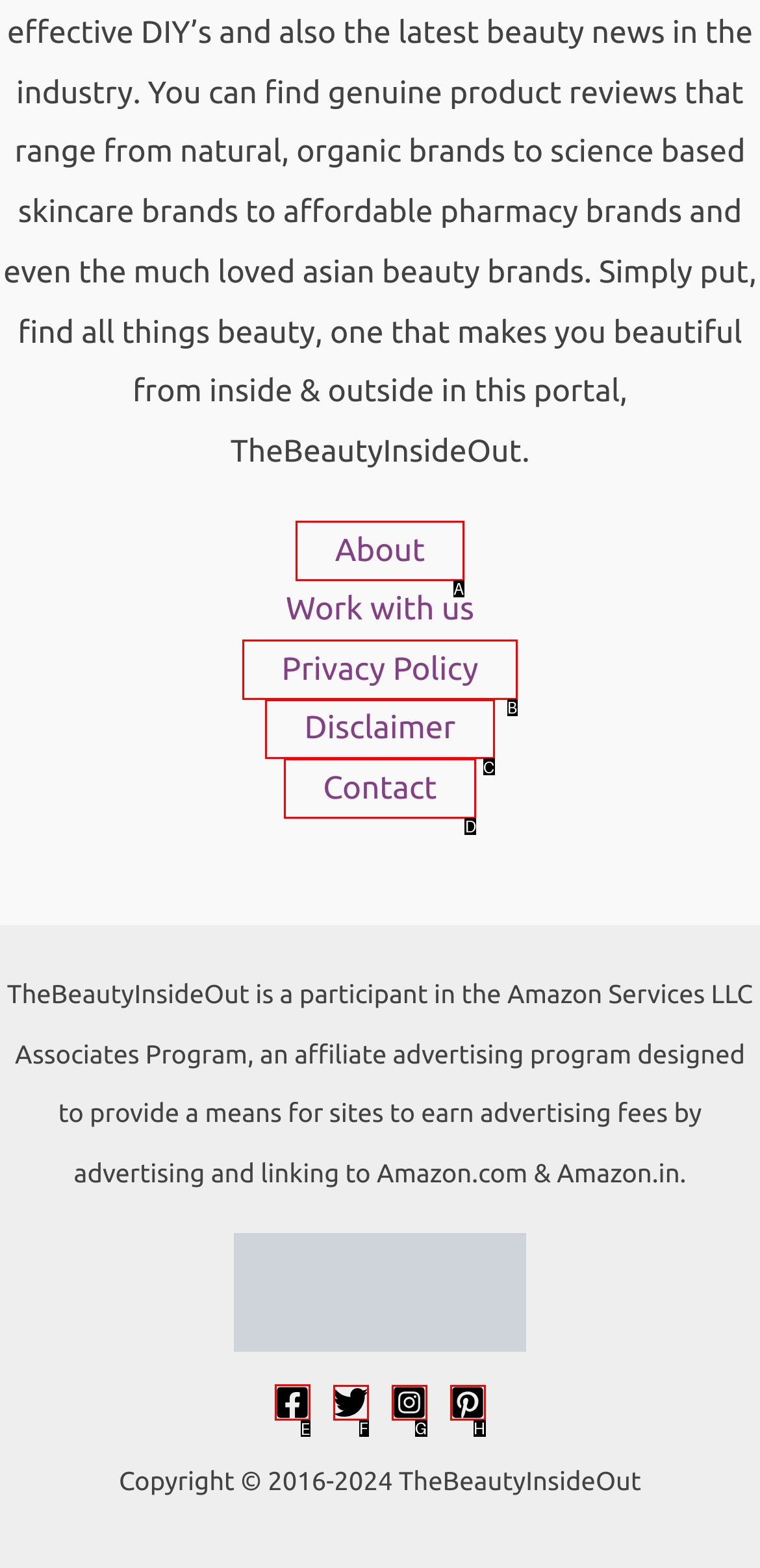Identify the correct UI element to click on to achieve the task: Go to Facebook page. Provide the letter of the appropriate element directly from the available choices.

E